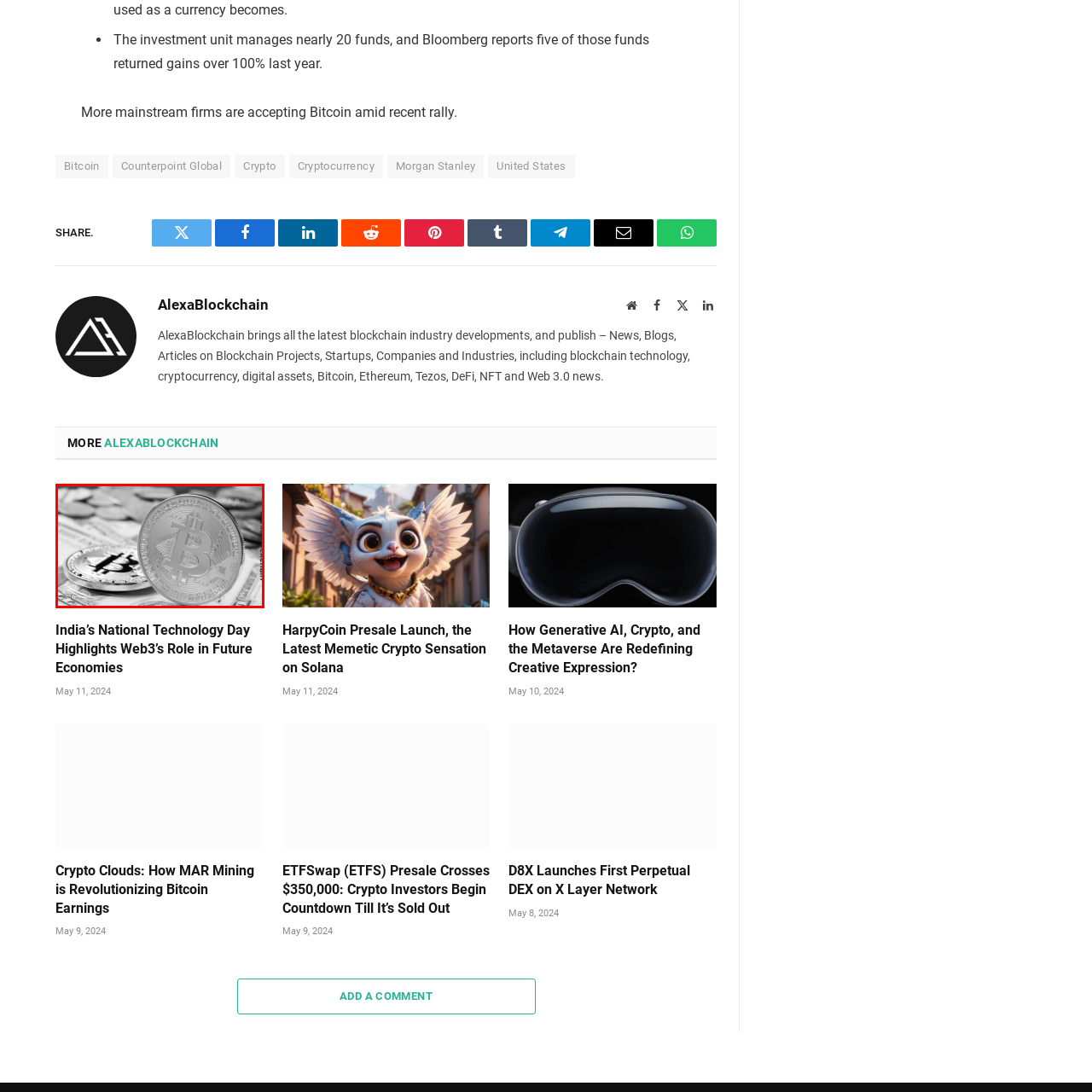Check the highlighted part in pink, What does the image represent? 
Use a single word or phrase for your answer.

Cryptocurrency as an emerging financial asset